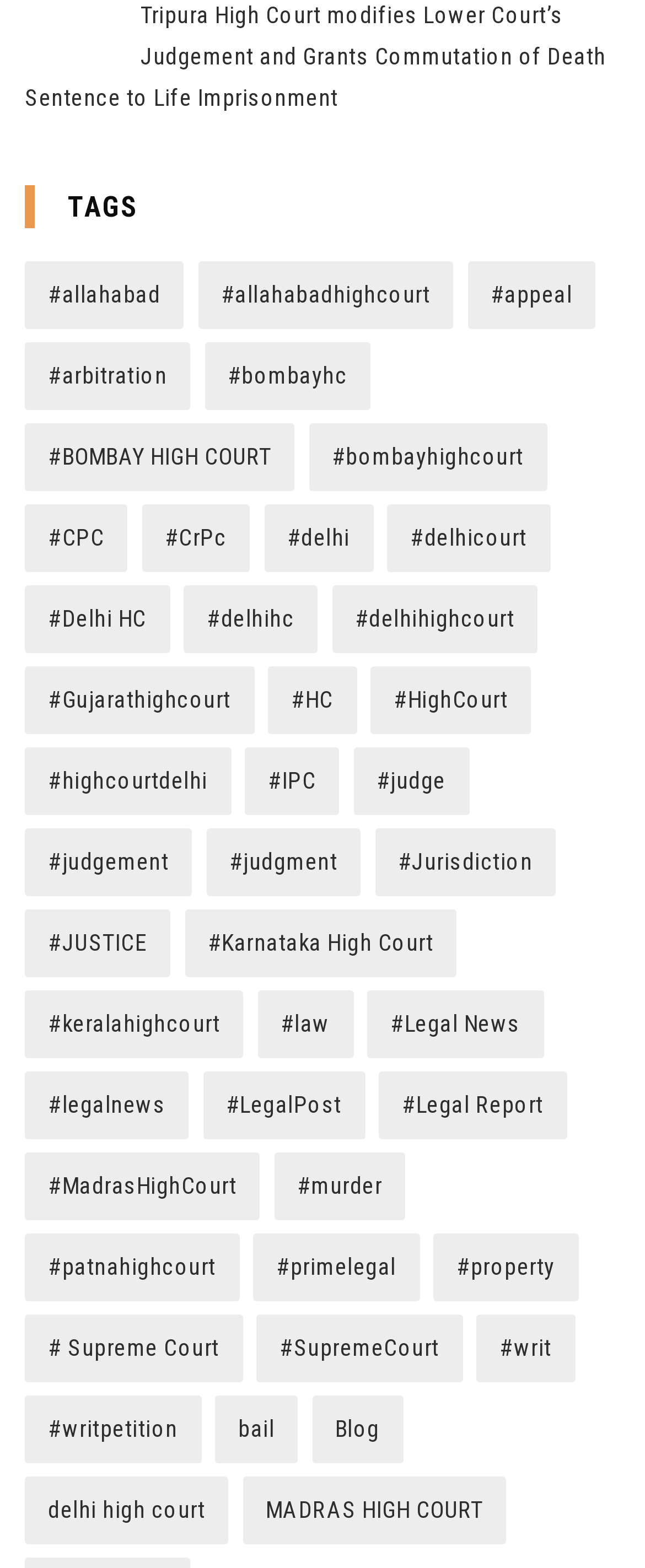Locate the bounding box coordinates of the area where you should click to accomplish the instruction: "Click on Allahabad High Court".

[0.306, 0.166, 0.703, 0.209]